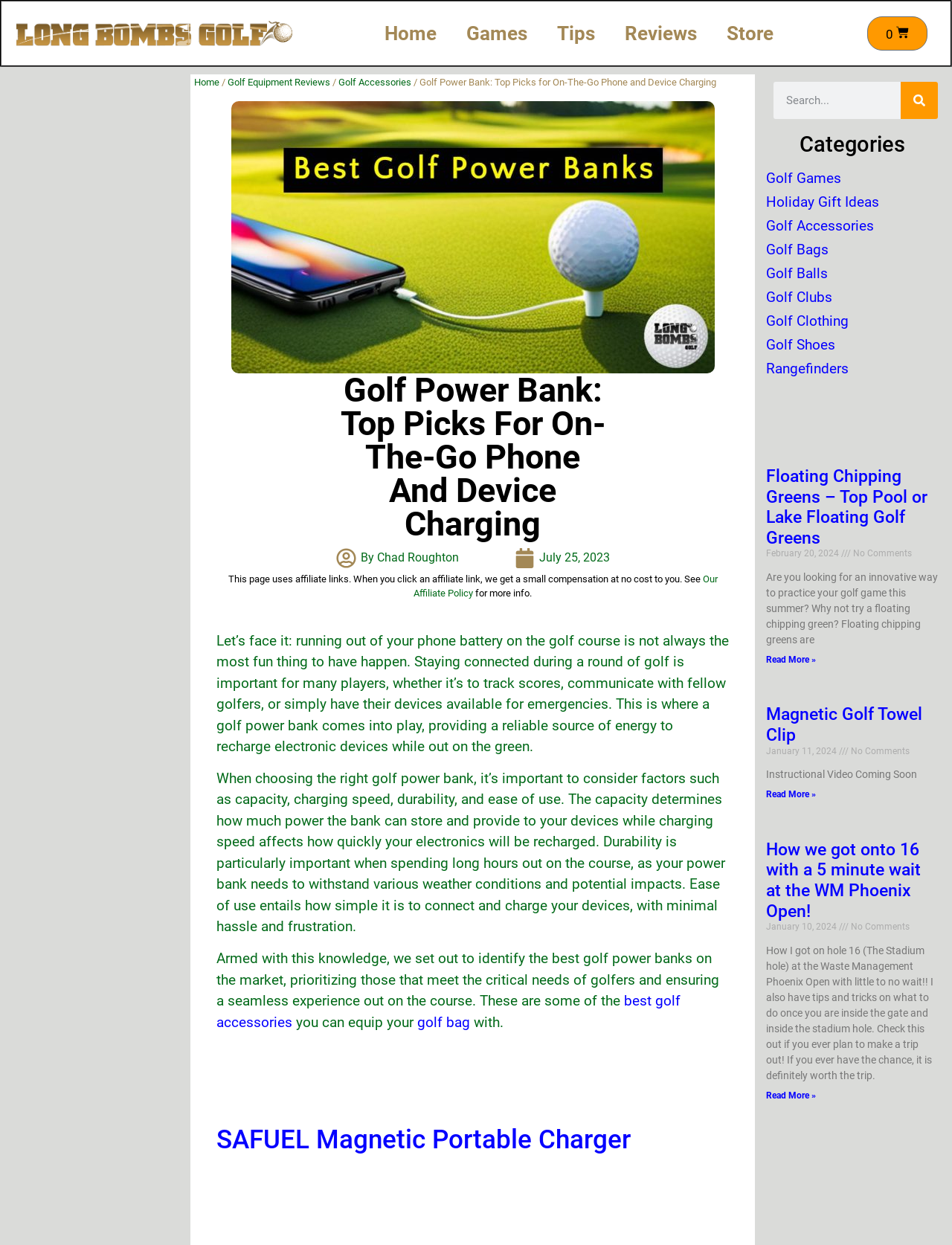Using the description: "parent_node: Search name="s" placeholder="Search..."", determine the UI element's bounding box coordinates. Ensure the coordinates are in the format of four float numbers between 0 and 1, i.e., [left, top, right, bottom].

[0.813, 0.066, 0.946, 0.096]